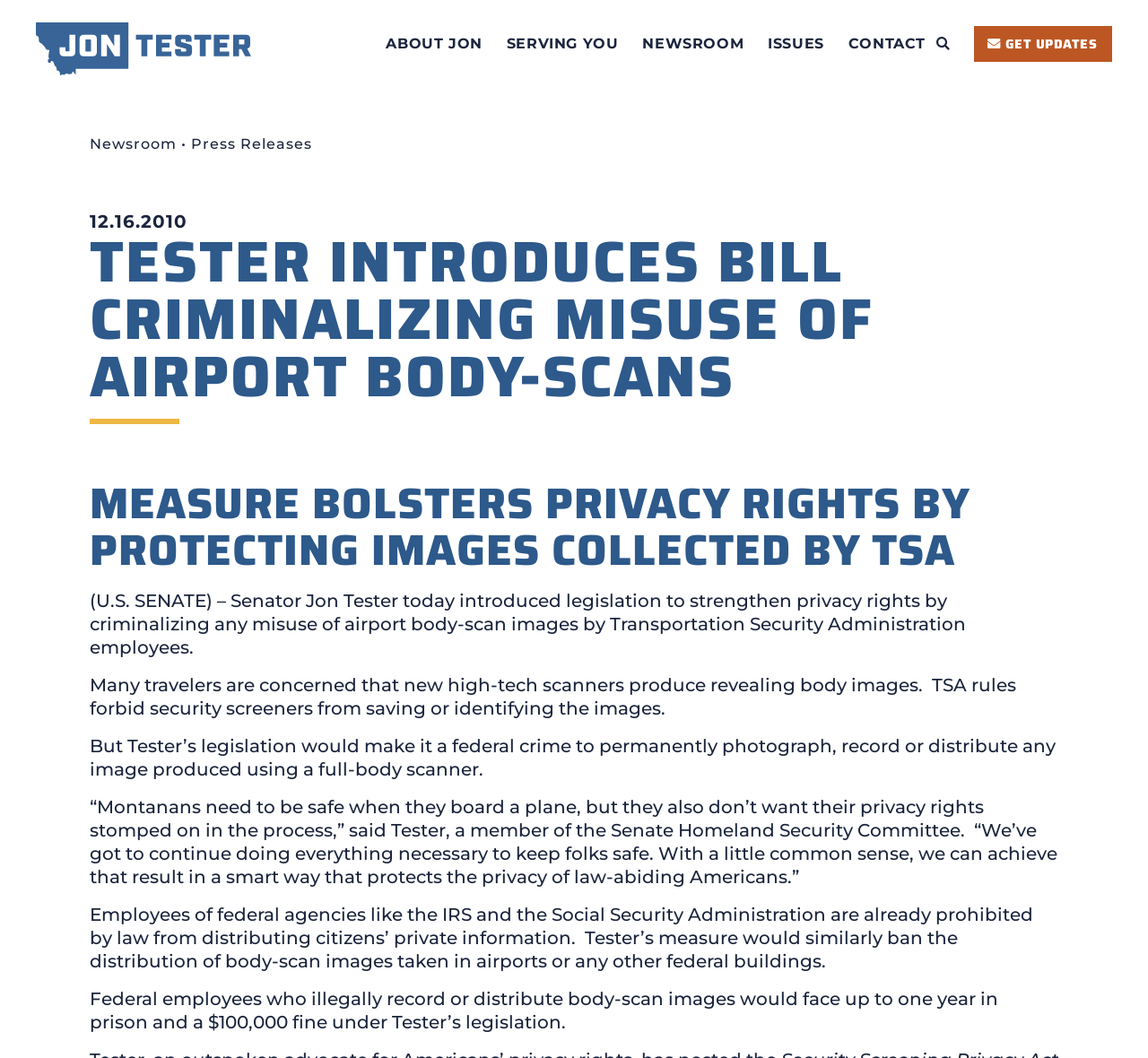What is the penalty for federal employees who illegally record or distribute body-scan images?
Refer to the image and provide a concise answer in one word or phrase.

up to 1 year in prison and $100,000 fine